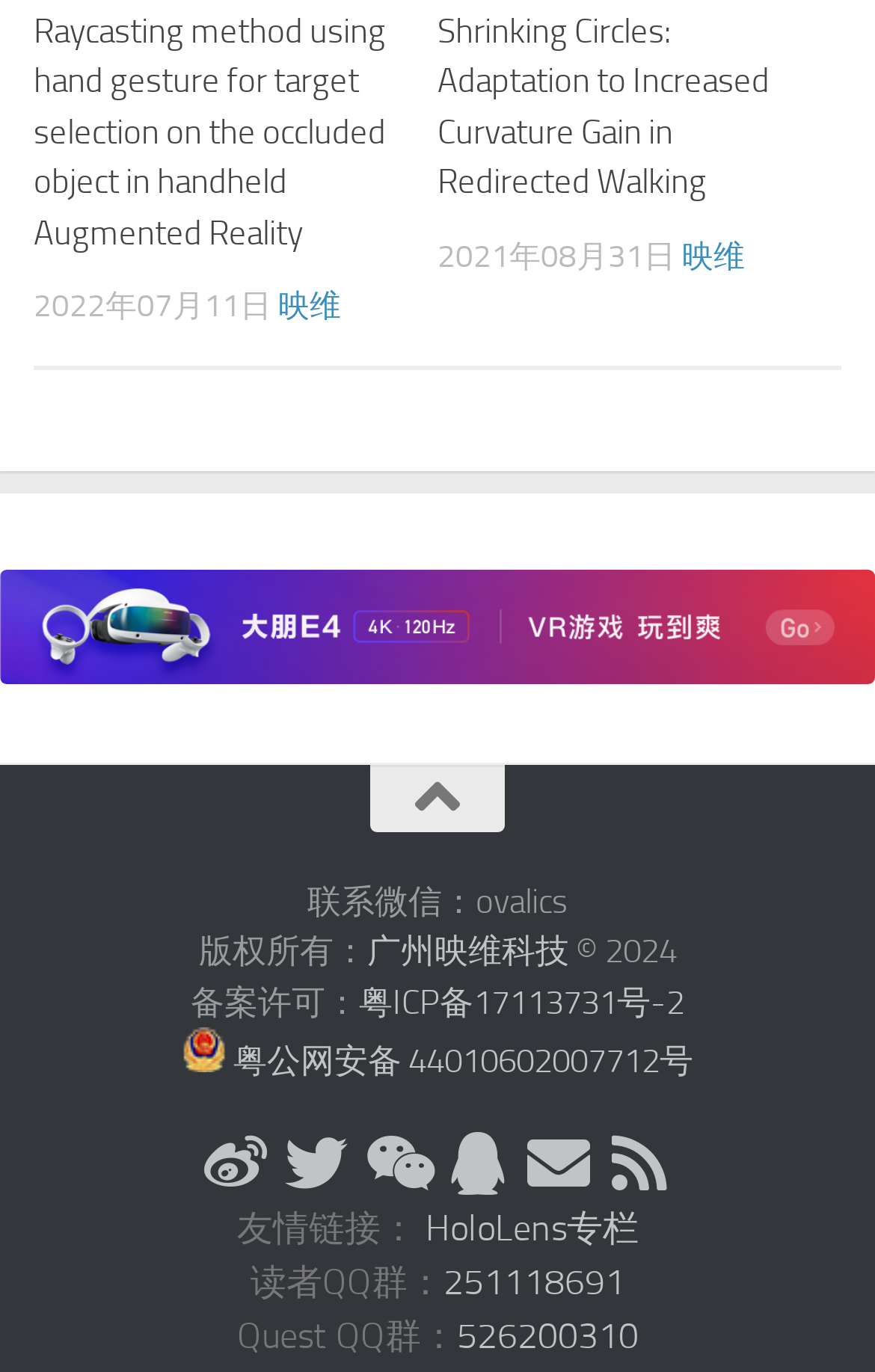Use one word or a short phrase to answer the question provided: 
What is the name of the second article?

Shrinking Circles: Adaptation to Increased Curvature Gain in Redirected Walking